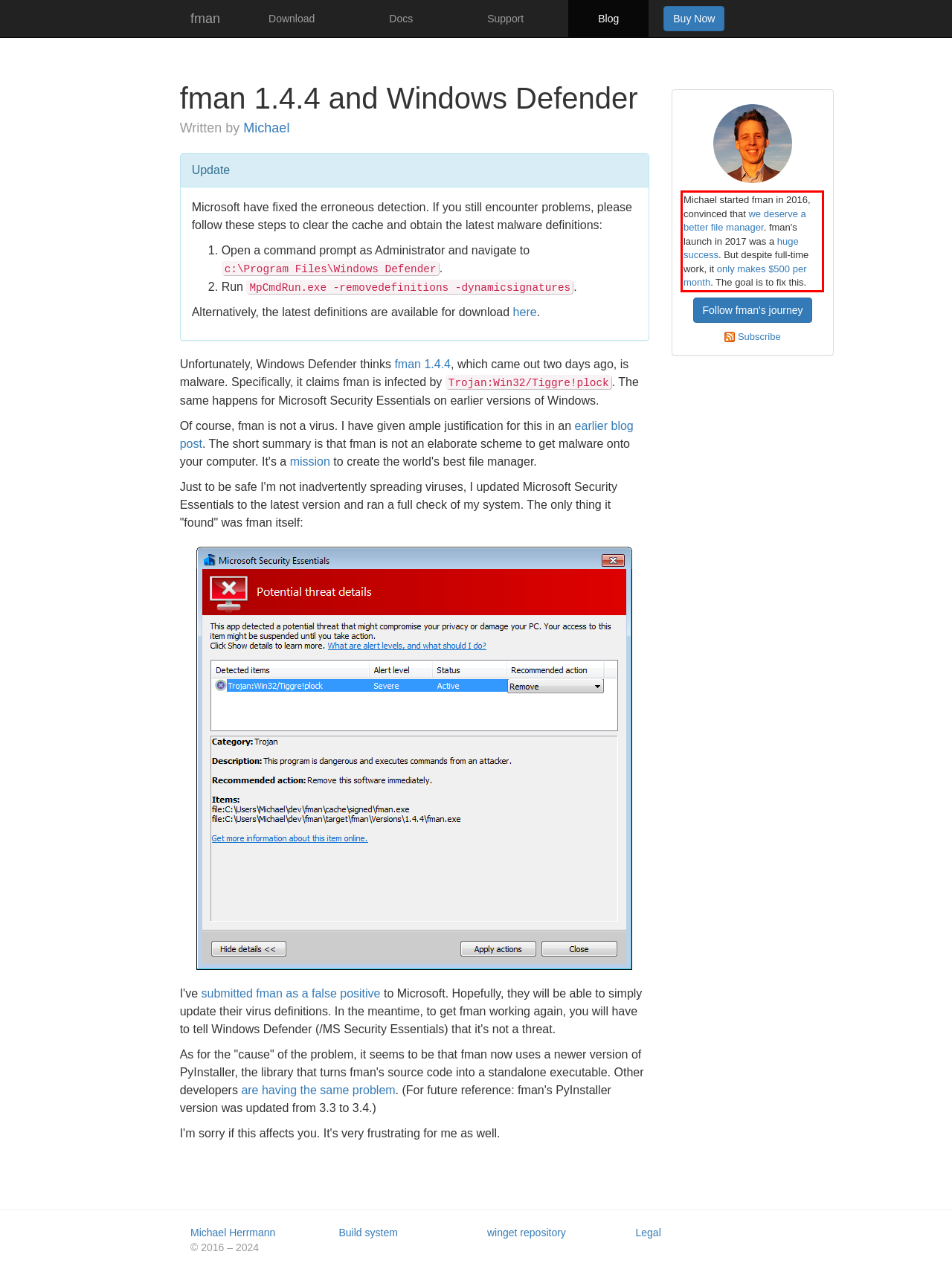You have a webpage screenshot with a red rectangle surrounding a UI element. Extract the text content from within this red bounding box.

Michael started fman in 2016, convinced that we deserve a better file manager. fman's launch in 2017 was a huge success. But despite full-time work, it only makes $500 per month. The goal is to fix this.